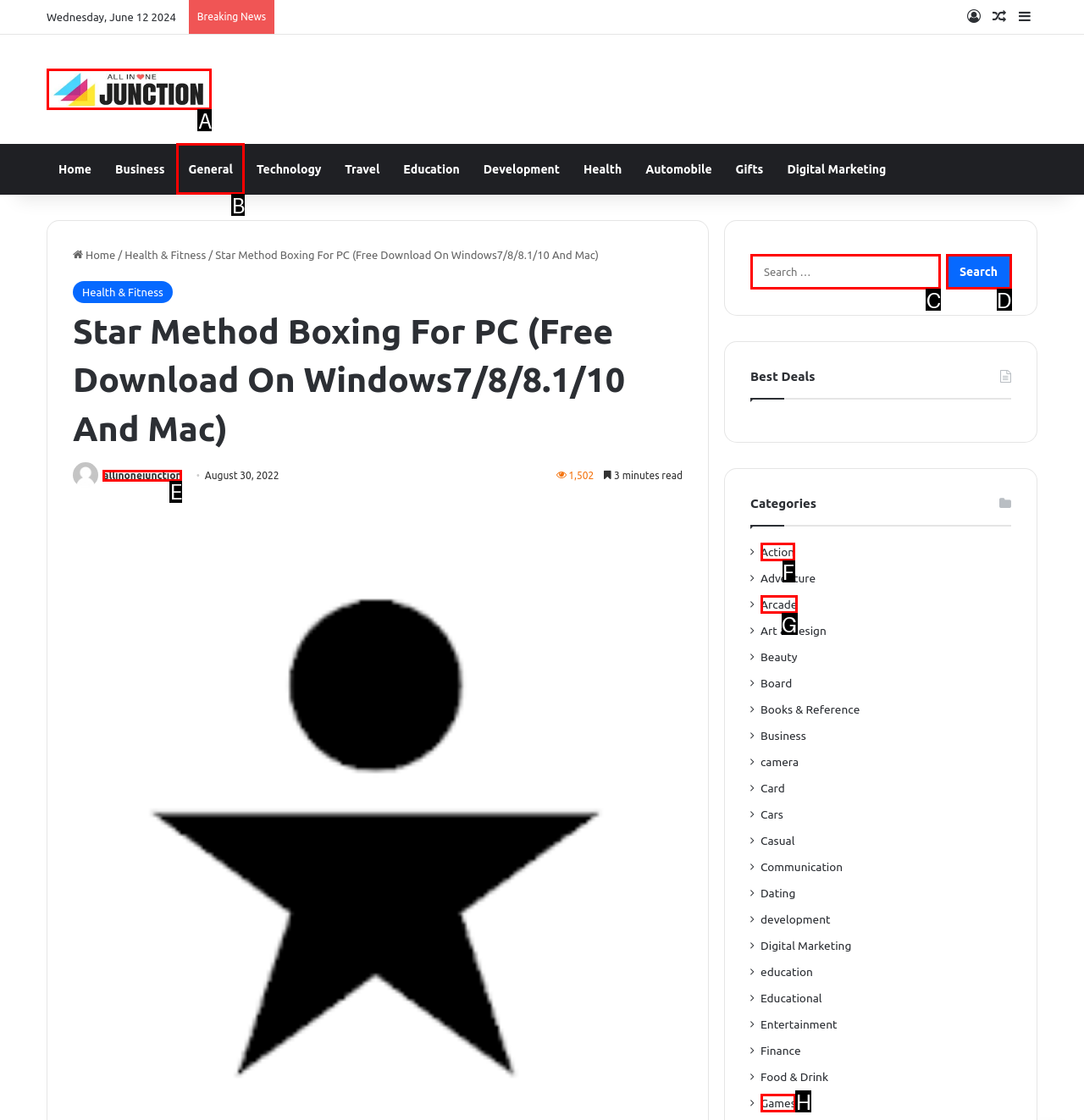Choose the option that matches the following description: parent_node: Search for: value="Search"
Reply with the letter of the selected option directly.

D